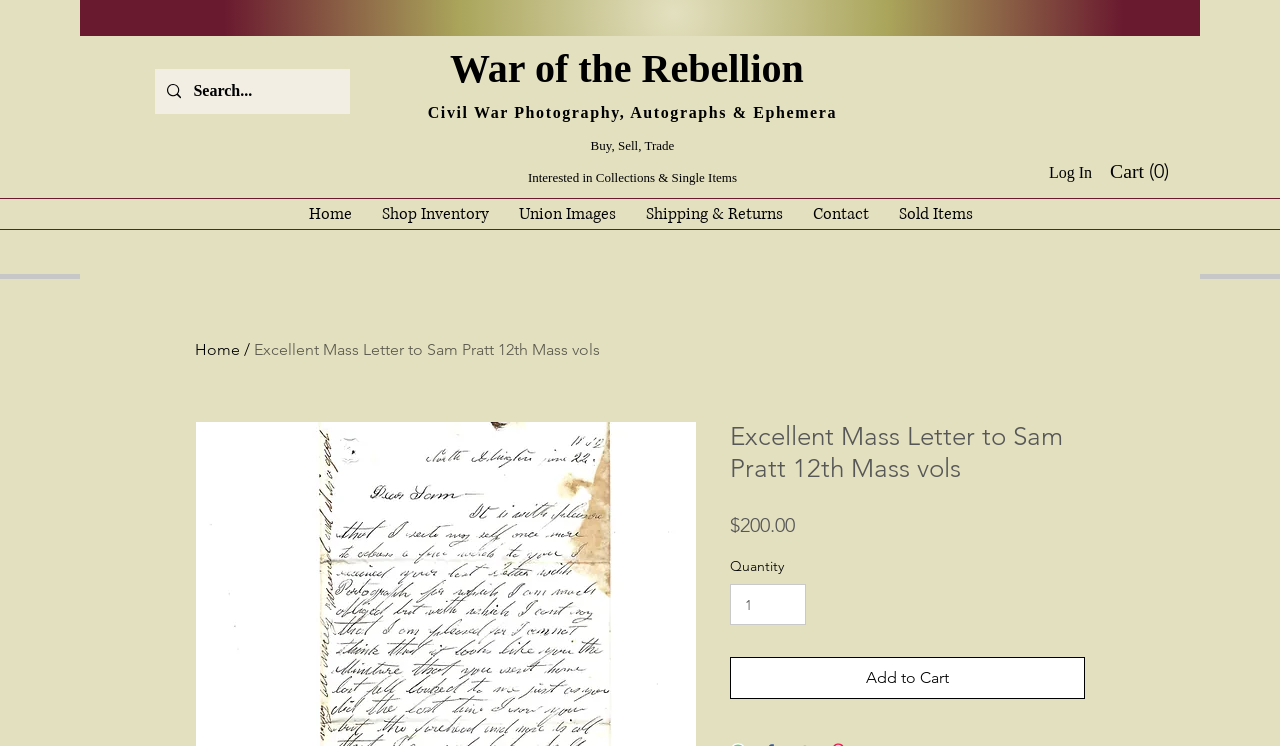Identify and generate the primary title of the webpage.

Civil War Photography, Autographs & Ephemera
Buy, Sell, Trade
Interested in Collections & Single Items